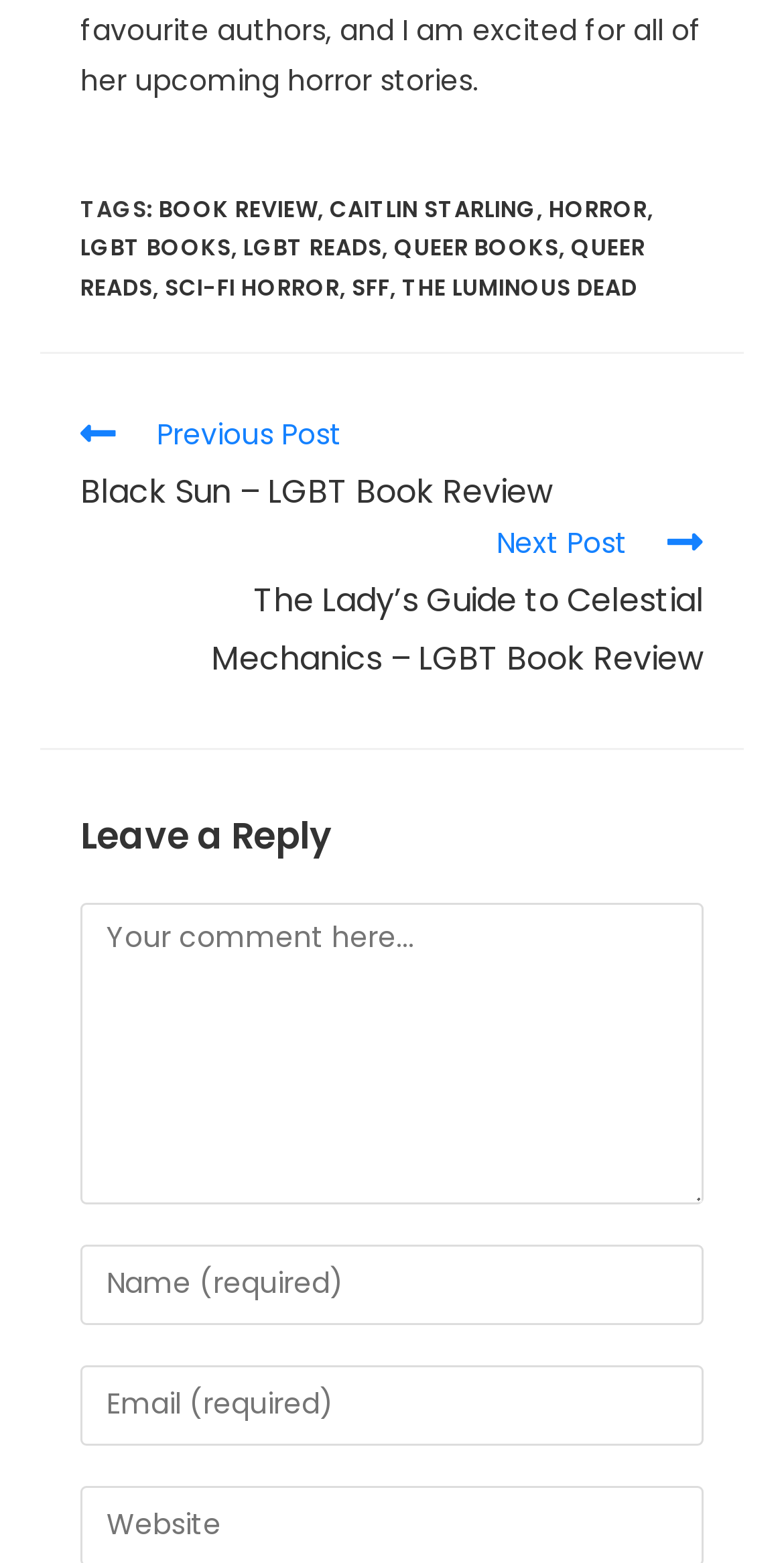Find the bounding box coordinates of the clickable element required to execute the following instruction: "Click on the Previous Post Black Sun – LGBT Book Review link". Provide the coordinates as four float numbers between 0 and 1, i.e., [left, top, right, bottom].

[0.103, 0.265, 0.897, 0.334]